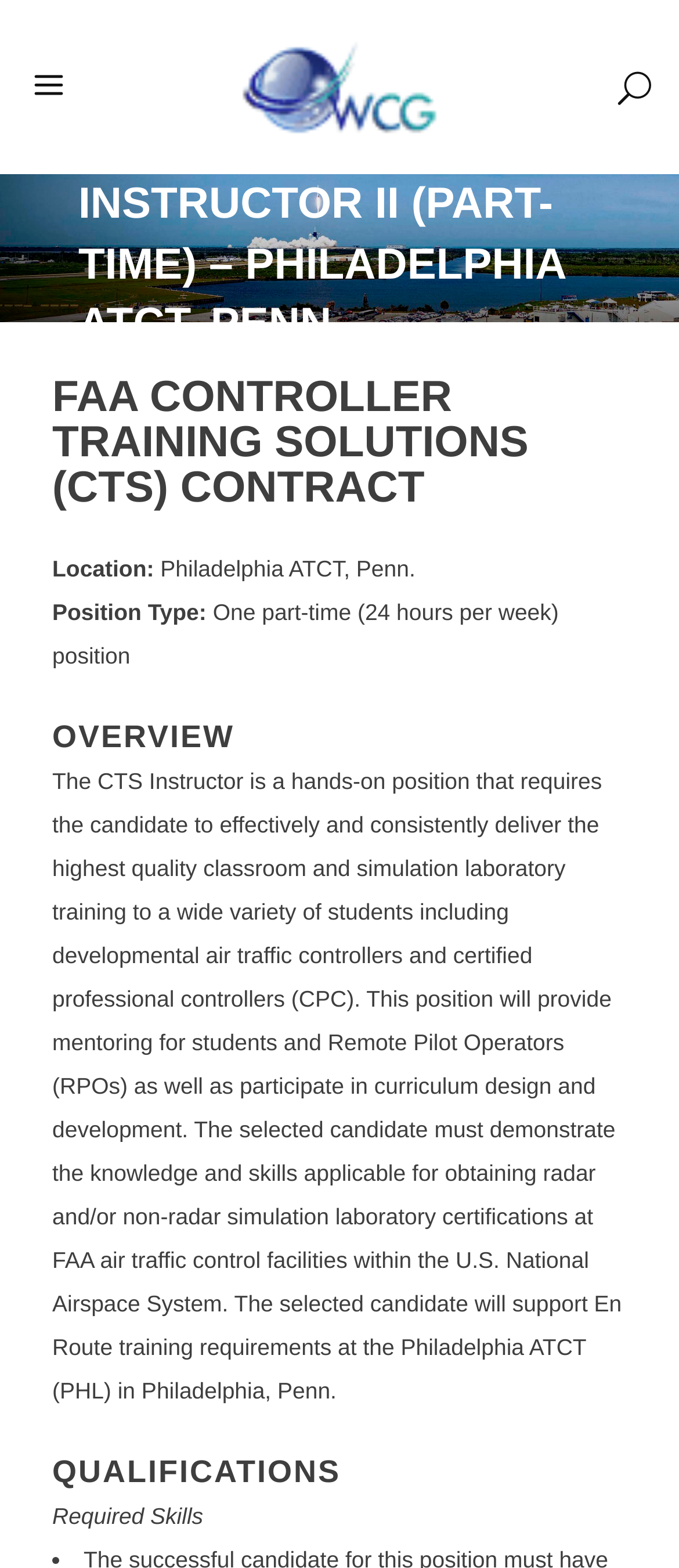What is the job location?
Using the image, provide a concise answer in one word or a short phrase.

Philadelphia ATCT, Penn.